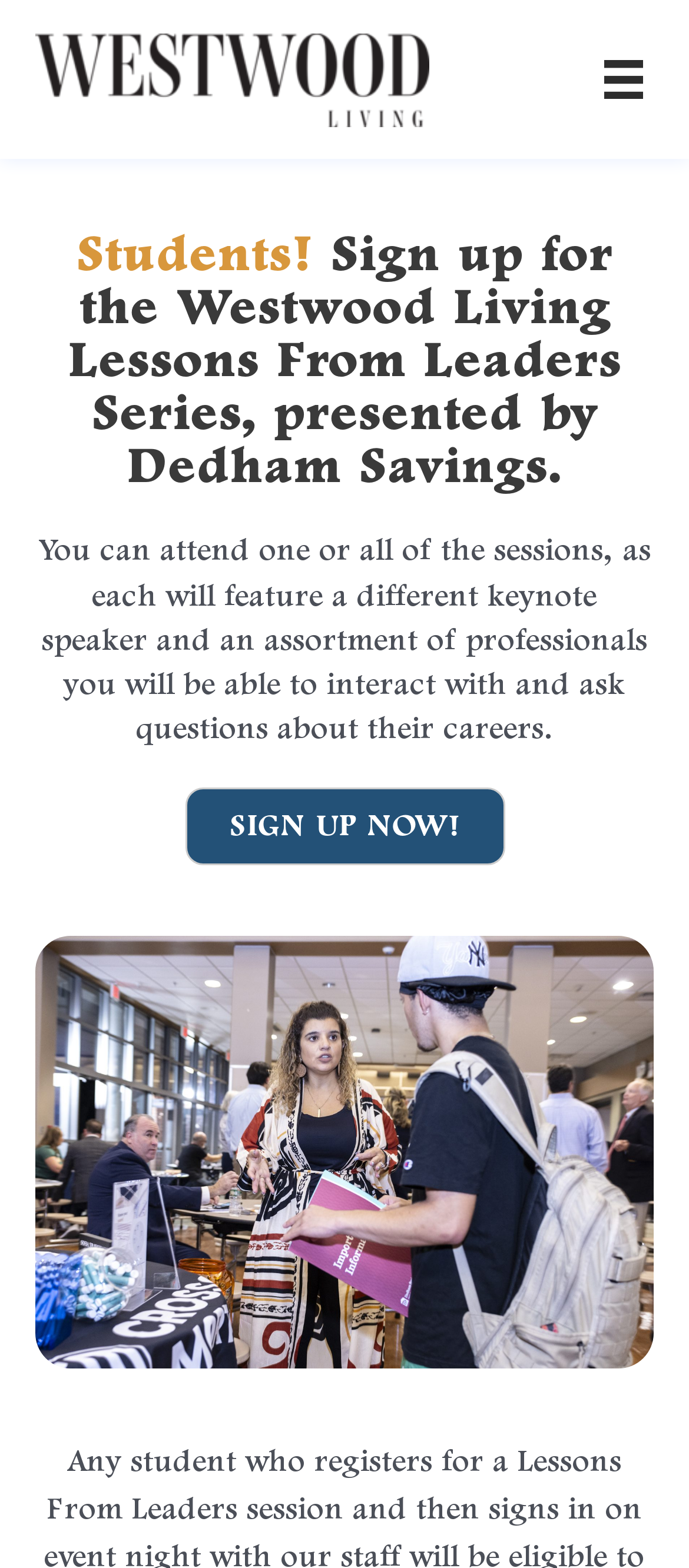Find the bounding box of the UI element described as follows: "alt="WestwoodLiving_Branding_Blackx300" title="WestwoodLiving_Branding_Blackx300"".

[0.051, 0.039, 0.623, 0.057]